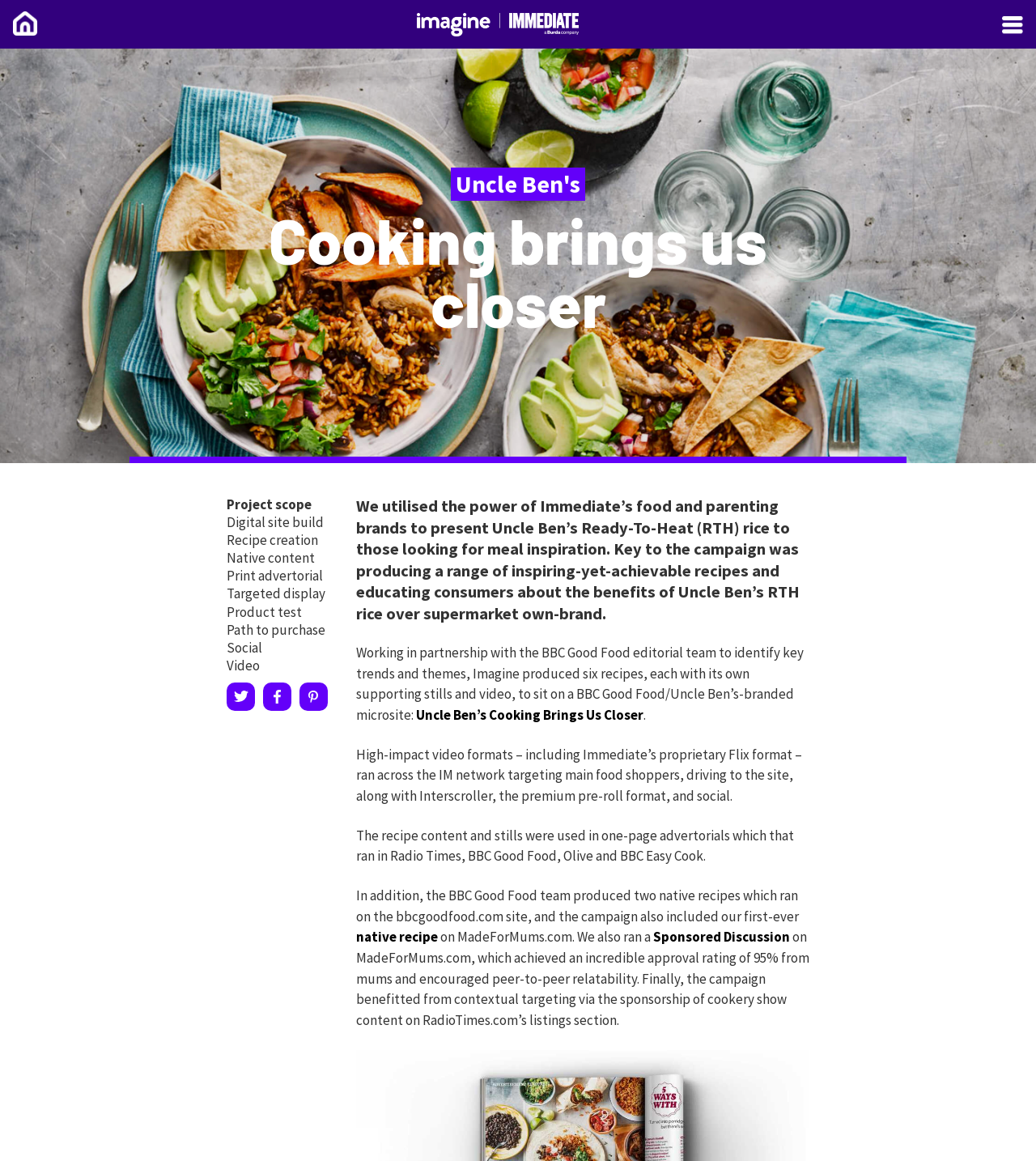Can you provide the bounding box coordinates for the element that should be clicked to implement the instruction: "Click the native recipe link"?

[0.344, 0.799, 0.423, 0.815]